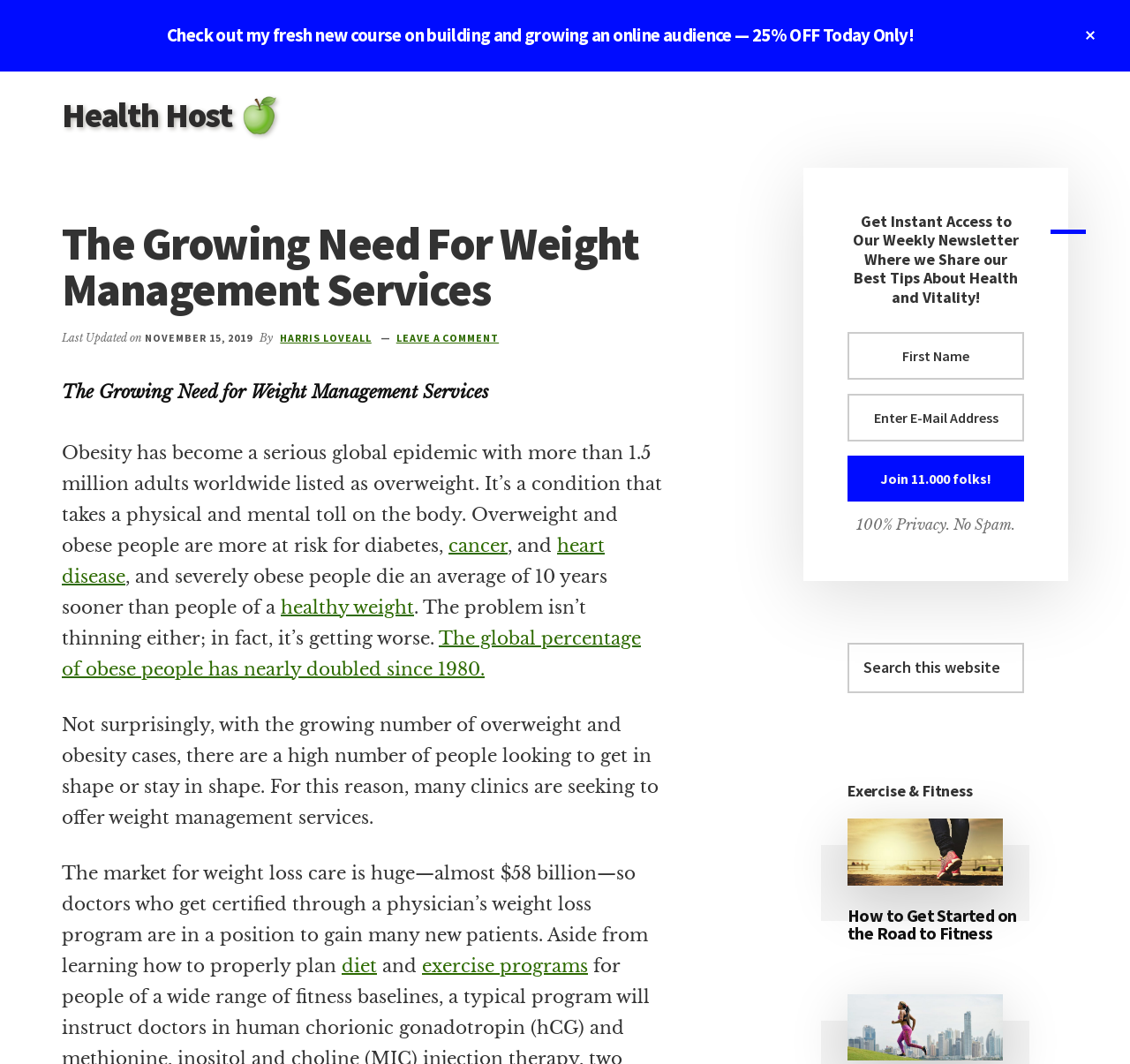Please identify the bounding box coordinates of the area I need to click to accomplish the following instruction: "View the 'August 2023' archives".

None